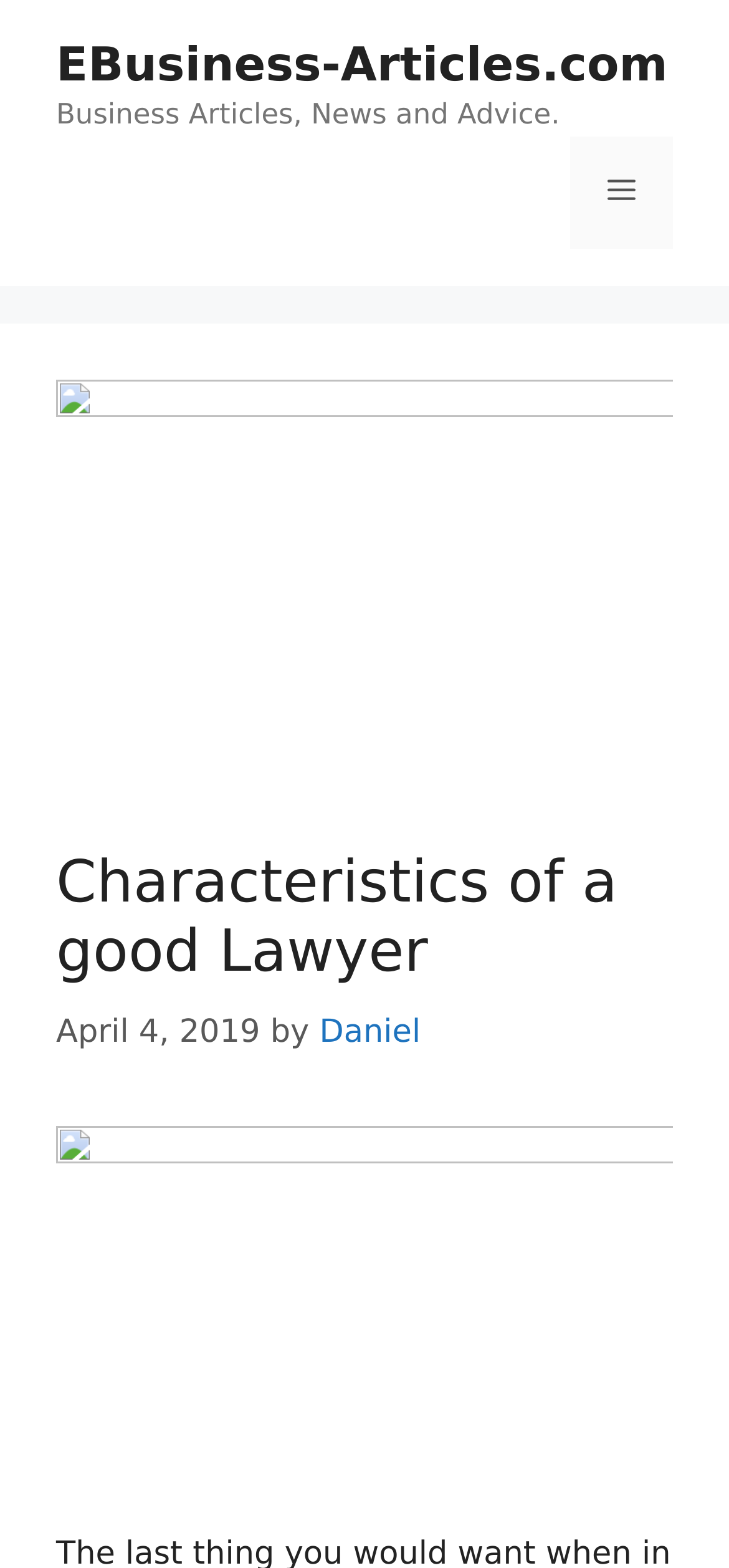Who is the author of the current article?
Please provide a single word or phrase based on the screenshot.

Daniel